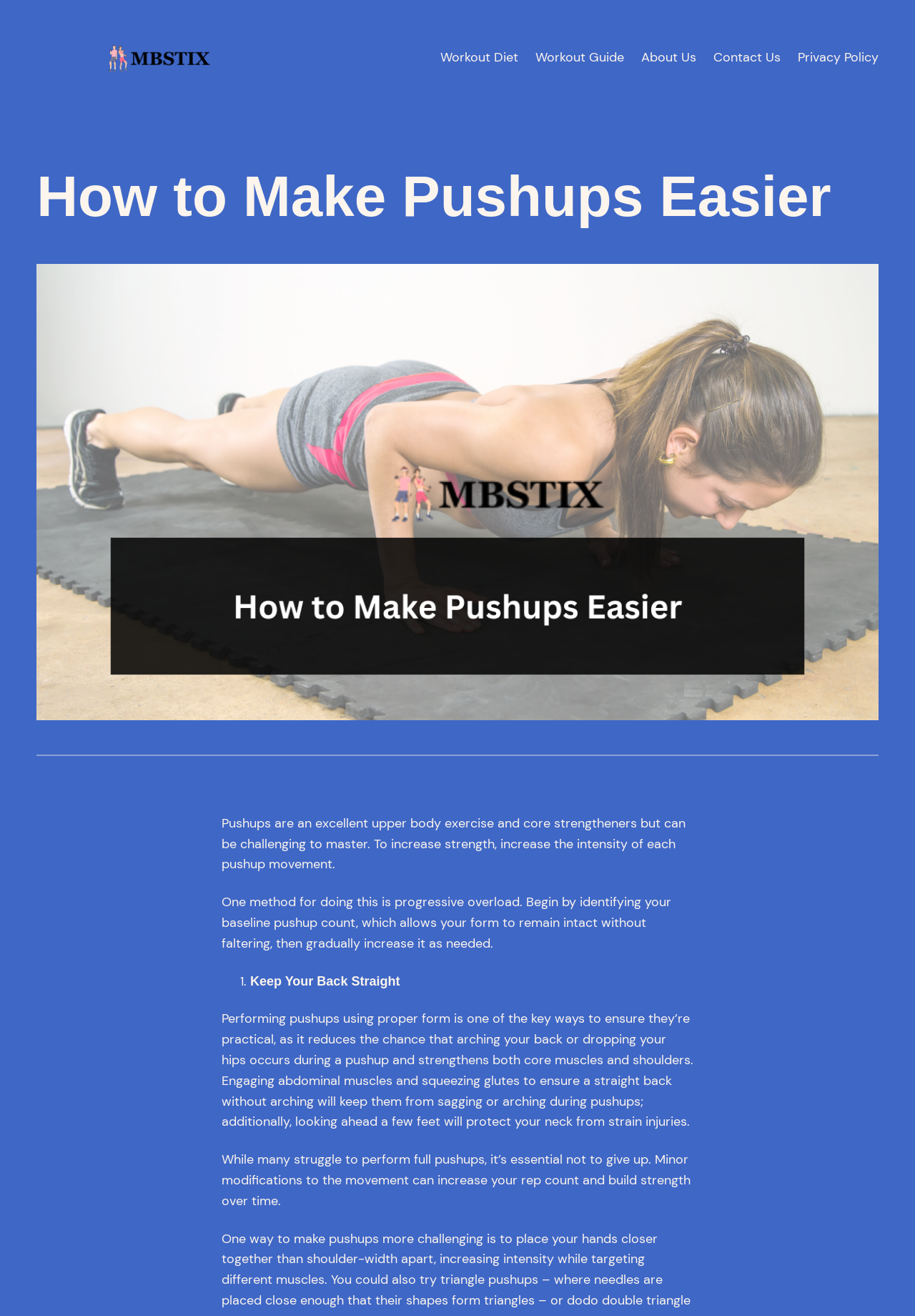Observe the image and answer the following question in detail: What is the purpose of engaging abdominal muscles during pushups?

According to the article, engaging abdominal muscles during pushups helps to keep the back straight and prevents it from sagging or arching, which is essential for proper form and to strengthen core muscles and shoulders.